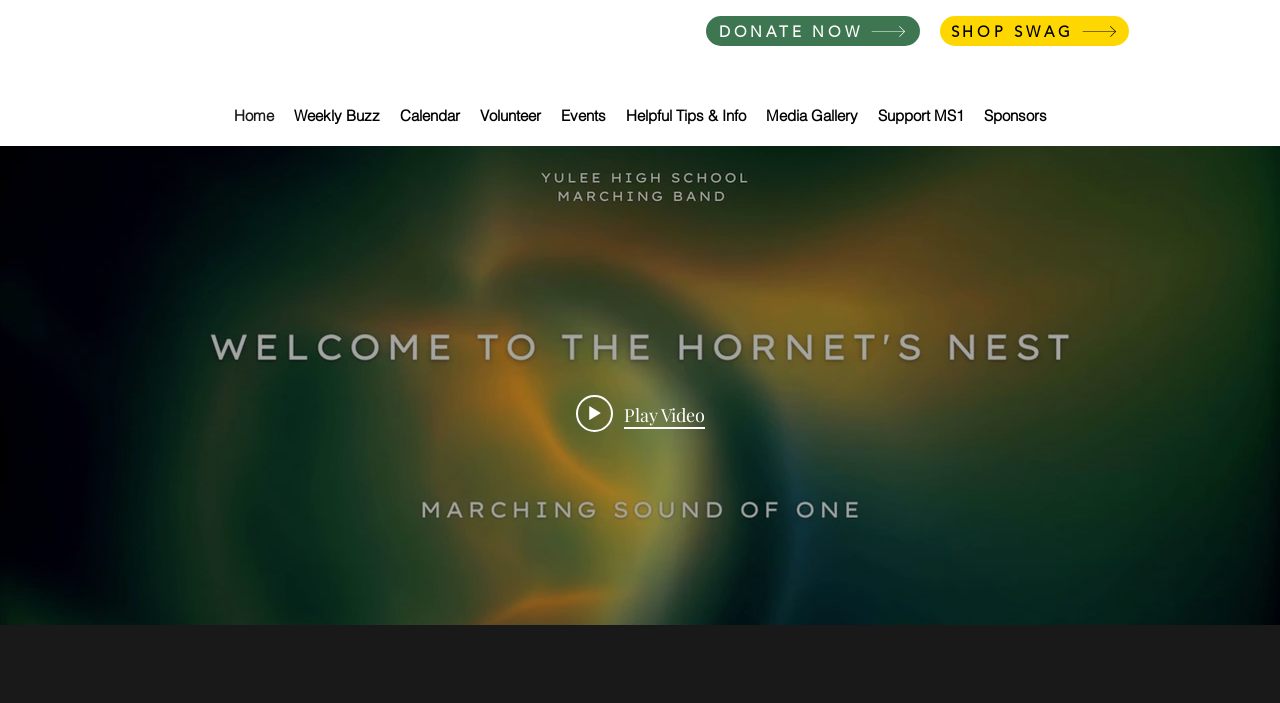What is the first navigation link?
Based on the content of the image, thoroughly explain and answer the question.

By examining the navigation section, I found that the first link is 'Home', which is located at the top left of the webpage.